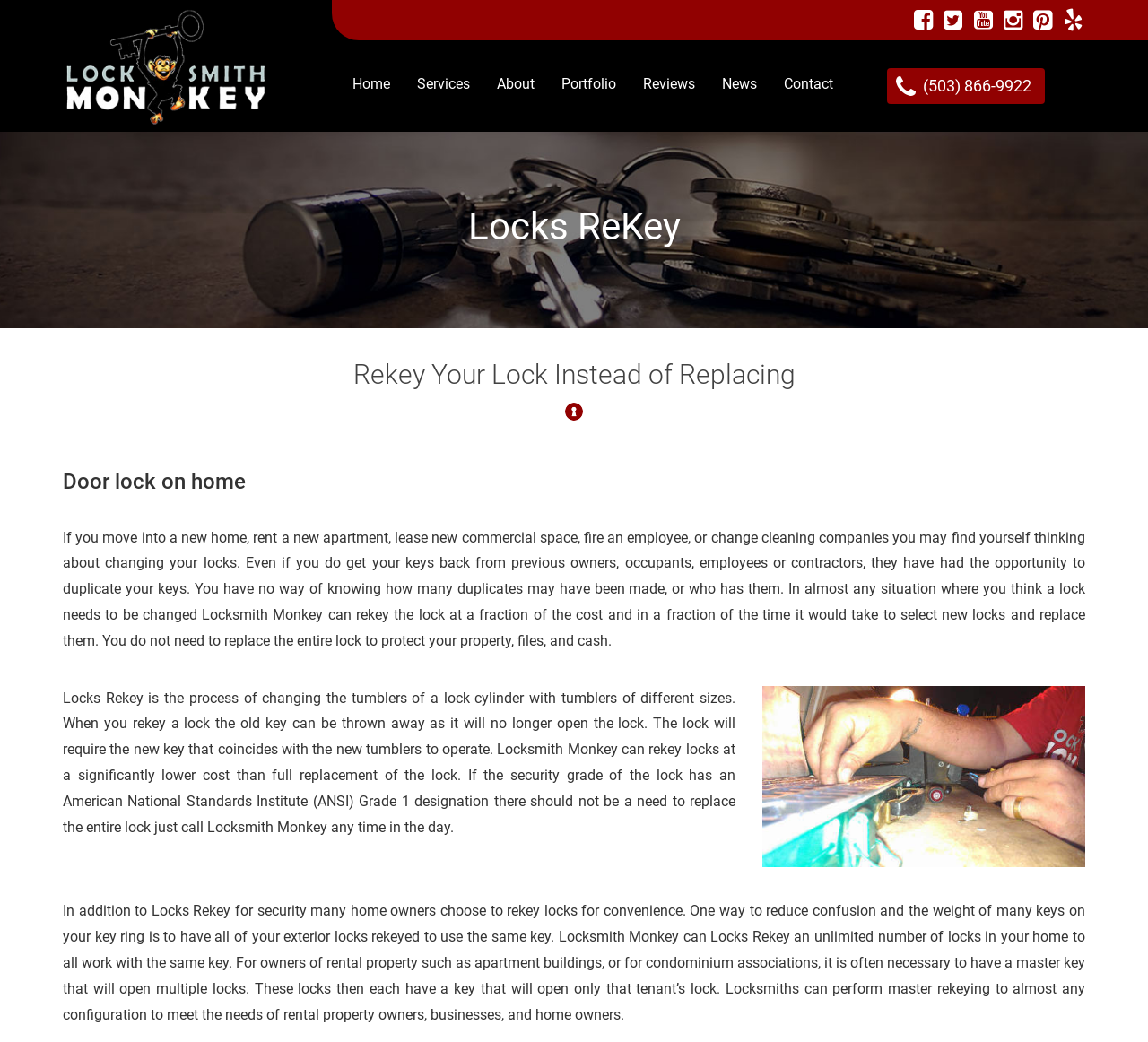Please predict the bounding box coordinates of the element's region where a click is necessary to complete the following instruction: "Call Locksmith Monkey". The coordinates should be represented by four float numbers between 0 and 1, i.e., [left, top, right, bottom].

[0.773, 0.065, 0.91, 0.1]